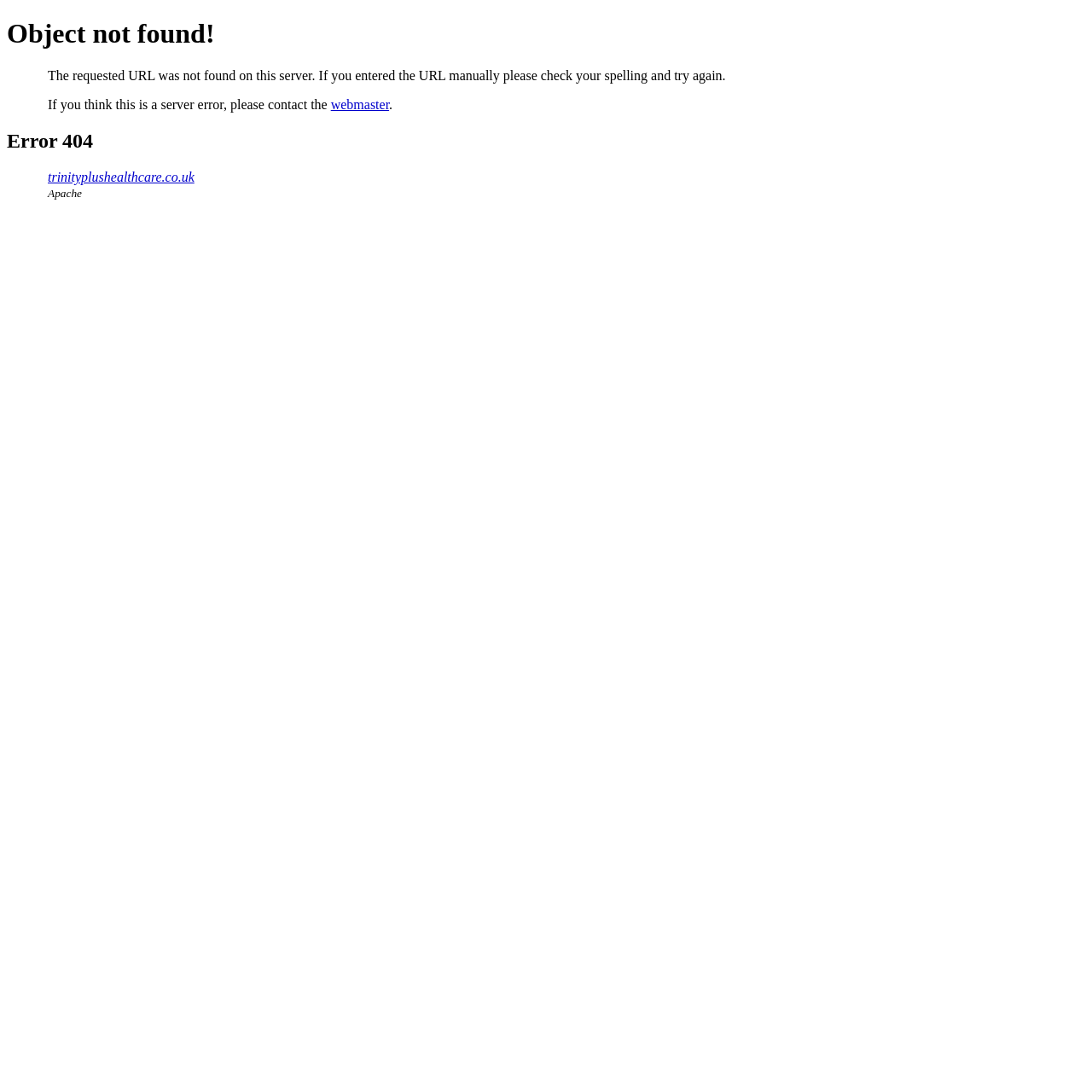Use a single word or phrase to answer the question:
Who should be contacted in case of a server error?

webmaster